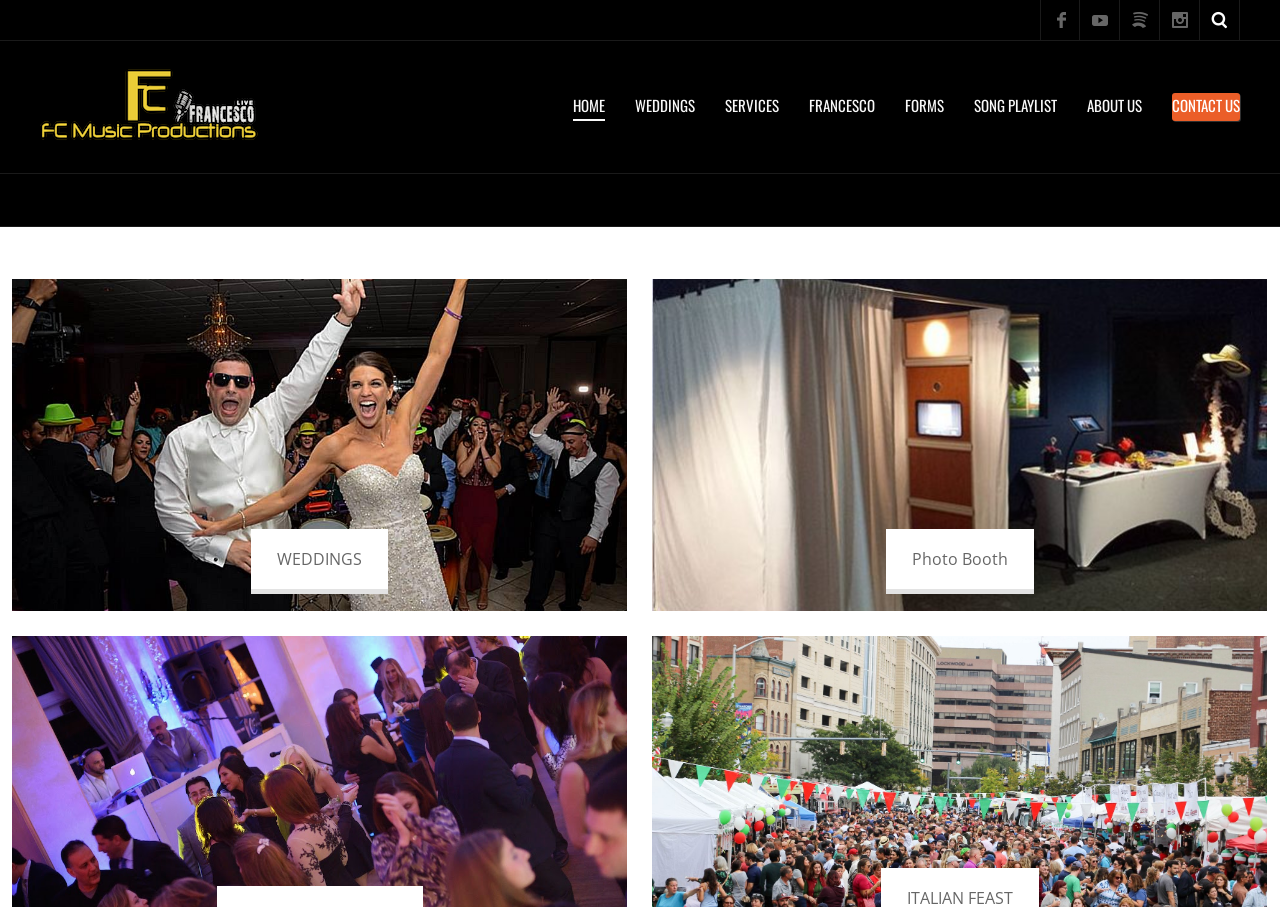Please find the bounding box coordinates of the element that must be clicked to perform the given instruction: "Search for something". The coordinates should be four float numbers from 0 to 1, i.e., [left, top, right, bottom].

None